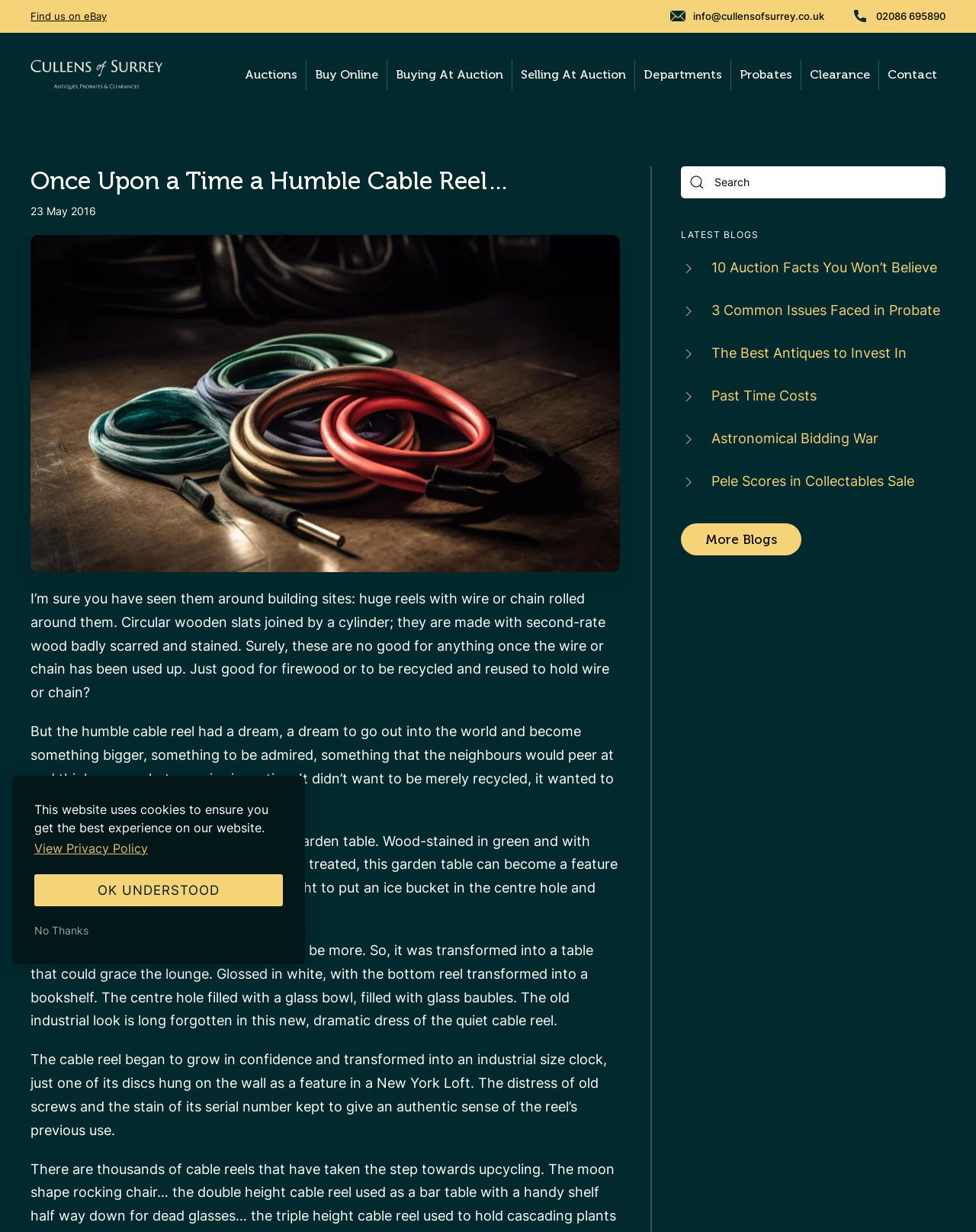What is the topic of the blog post?
Please answer the question with as much detail and depth as you can.

The topic of the blog post can be inferred from the content of the webpage. The text describes the transformation of a humble cable reel into different objects, such as a garden table, a lounge table, and an industrial-sized clock. This suggests that the topic of the blog post is the upcycling of cable reels.